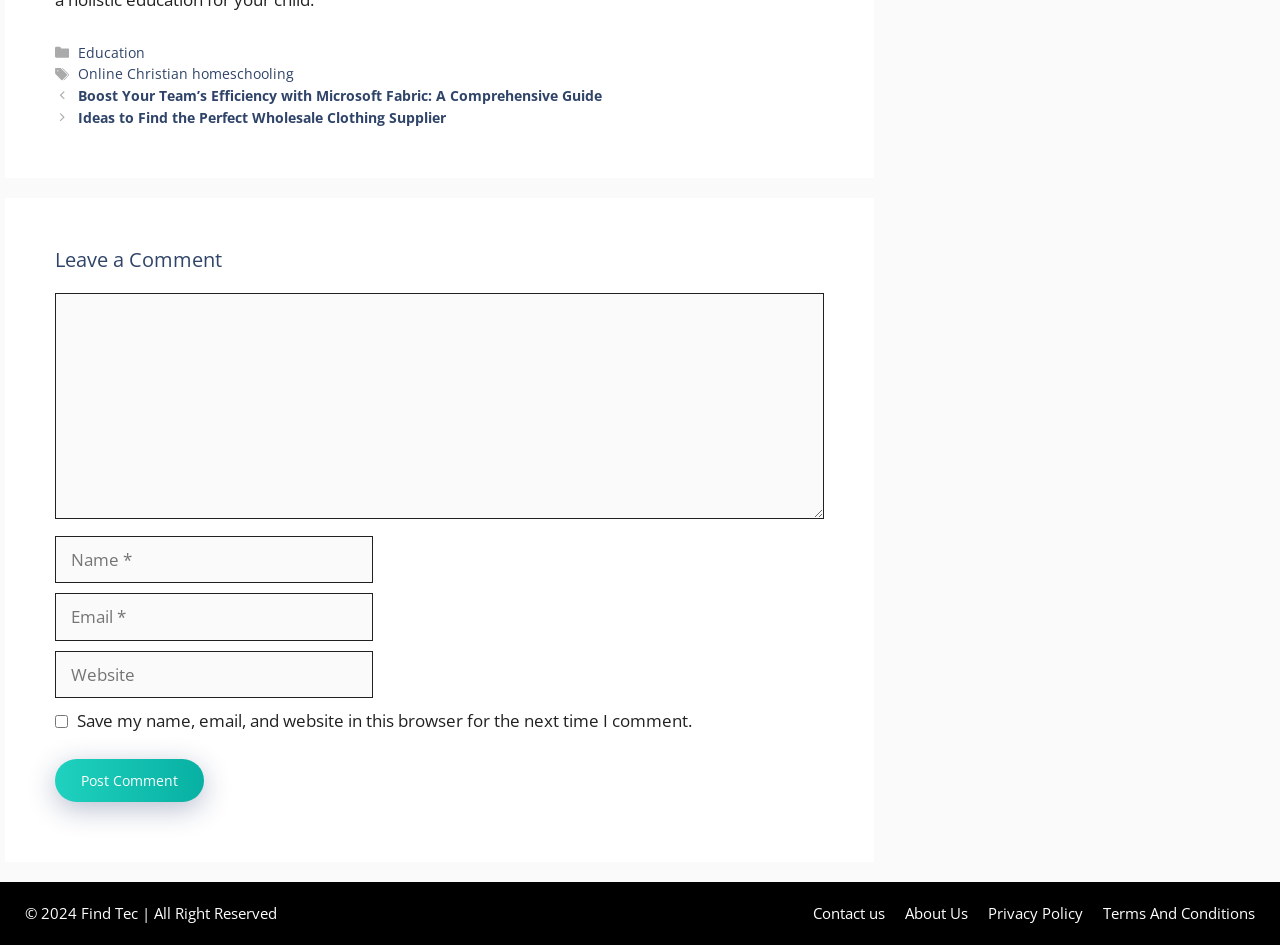Specify the bounding box coordinates of the area to click in order to execute this command: 'Contact us'. The coordinates should consist of four float numbers ranging from 0 to 1, and should be formatted as [left, top, right, bottom].

[0.635, 0.956, 0.691, 0.977]